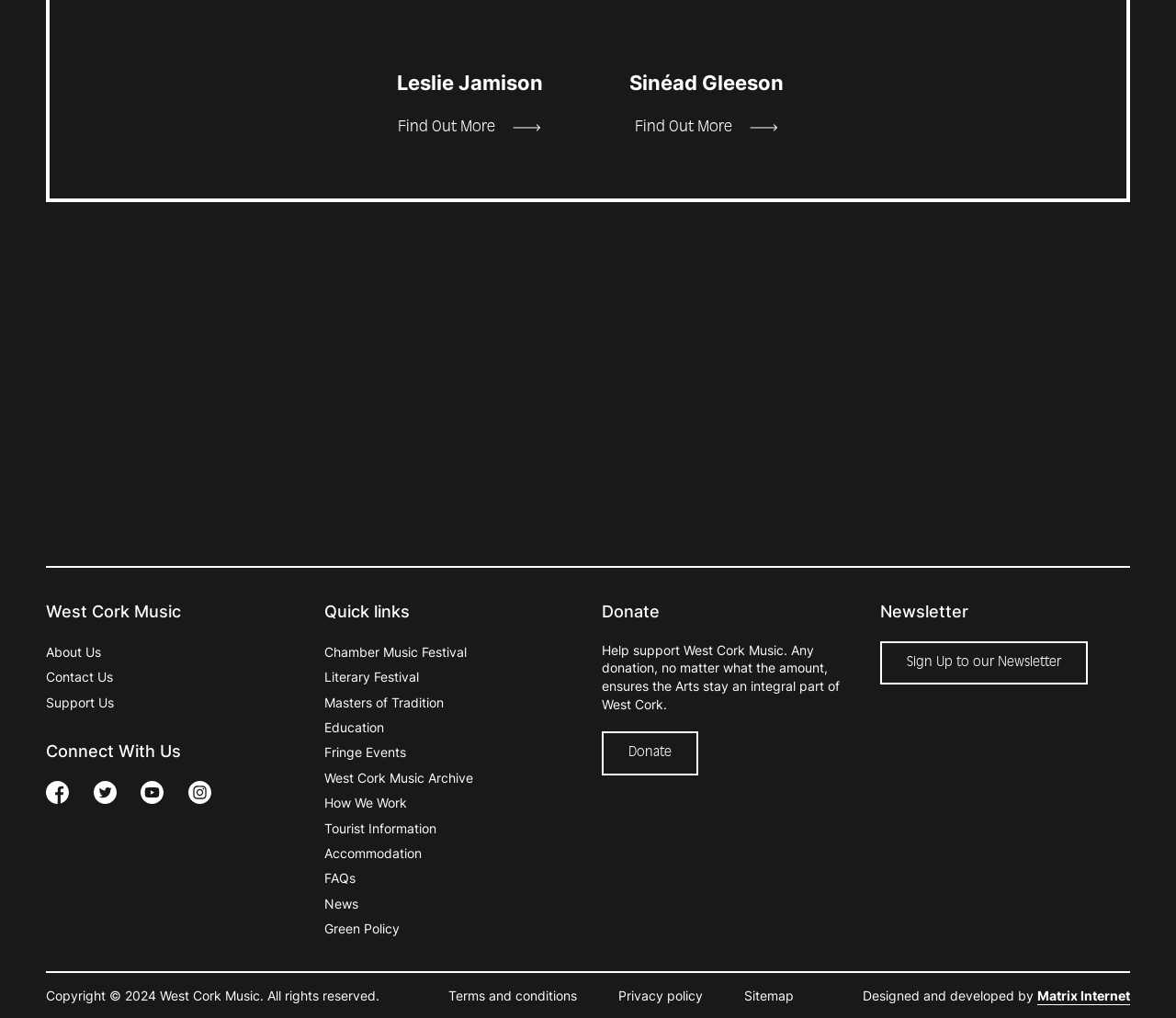Please identify the bounding box coordinates of the clickable region that I should interact with to perform the following instruction: "Learn about Arts Council funding for literature". The coordinates should be expressed as four float numbers between 0 and 1, i.e., [left, top, right, bottom].

[0.086, 0.297, 0.32, 0.315]